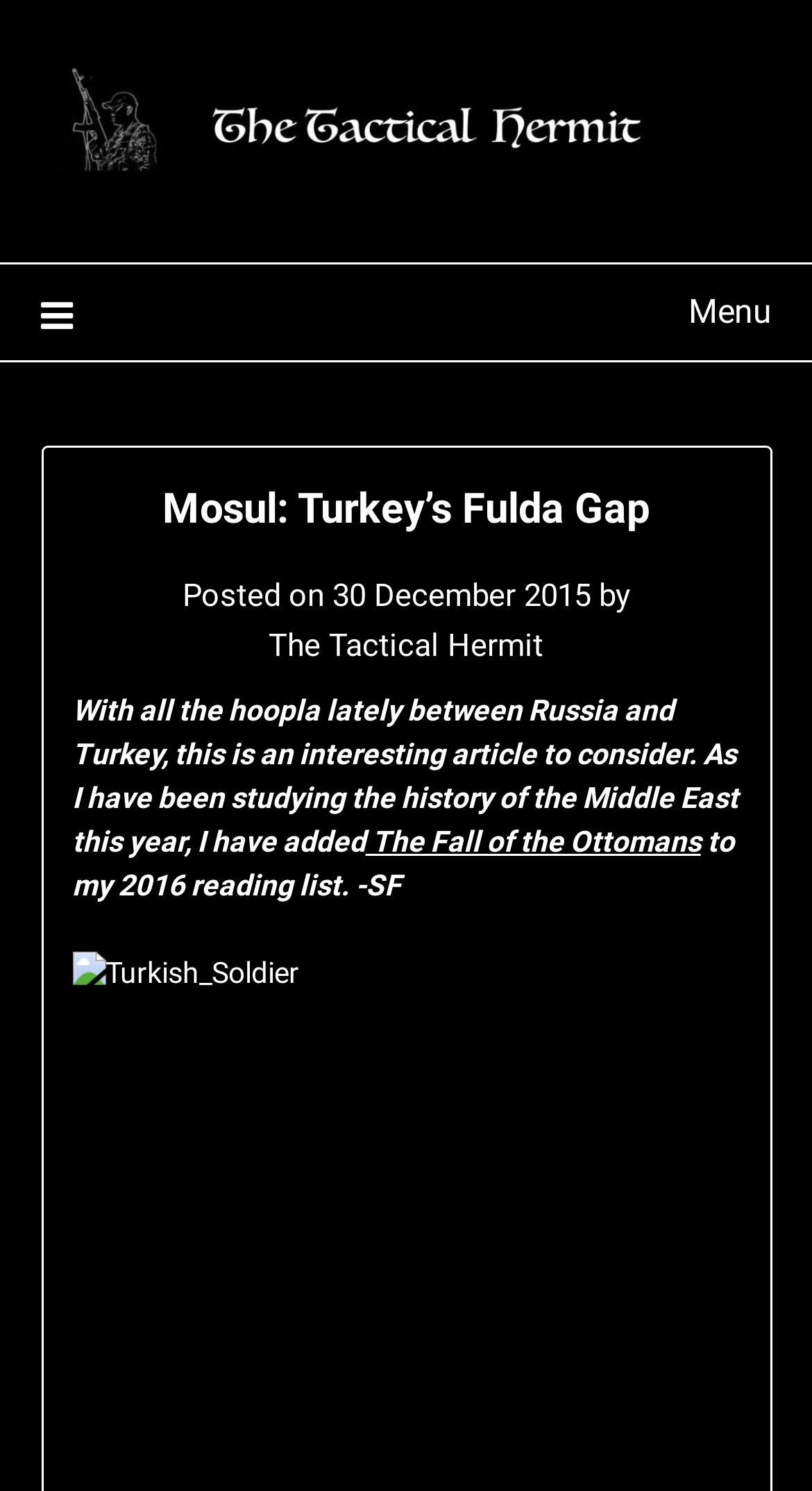Extract the main heading from the webpage content.

Mosul: Turkey’s Fulda Gap